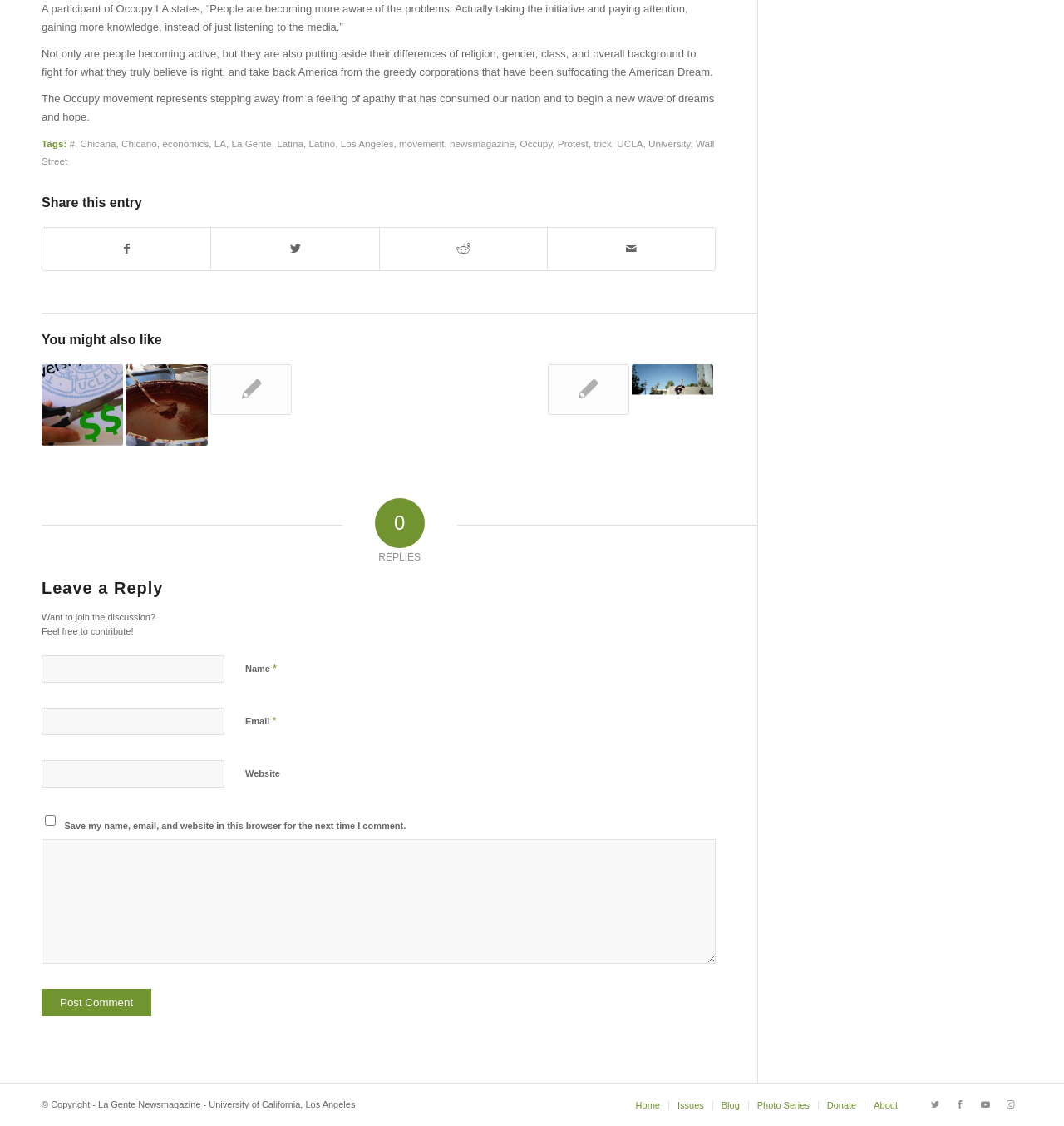Please determine the bounding box coordinates of the section I need to click to accomplish this instruction: "Leave a reply".

[0.039, 0.514, 0.673, 0.531]